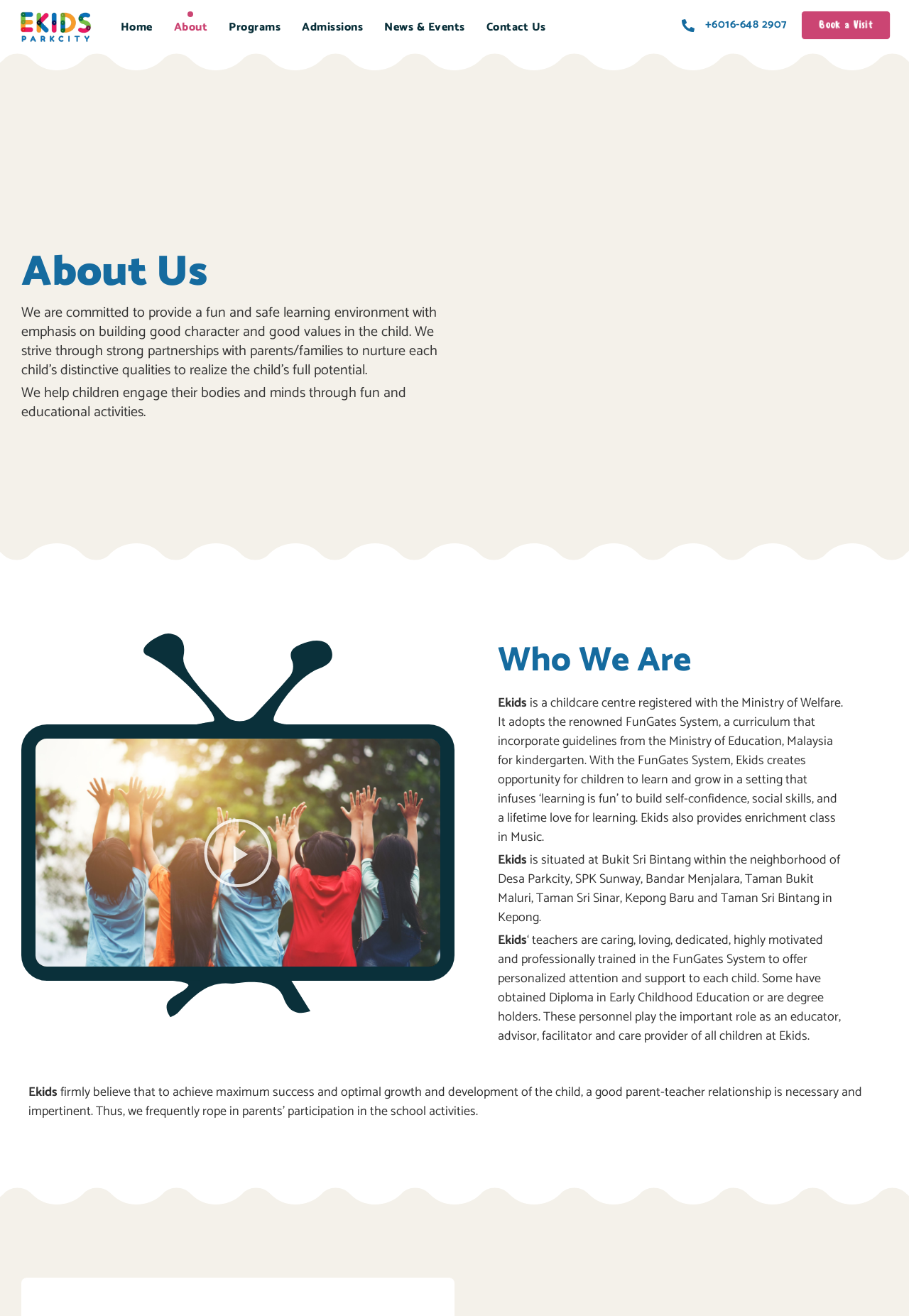What is the goal of Ekids' education?
Please provide a full and detailed response to the question.

The goal of Ekids' education is to build self-confidence and social skills, as well as a lifetime love for learning, which is mentioned in the text 'With the FunGates System, Ekids creates opportunity for children to learn and grow in a setting that infuses ‘learning is fun’ to build self-confidence, social skills, and a lifetime love for learning.'